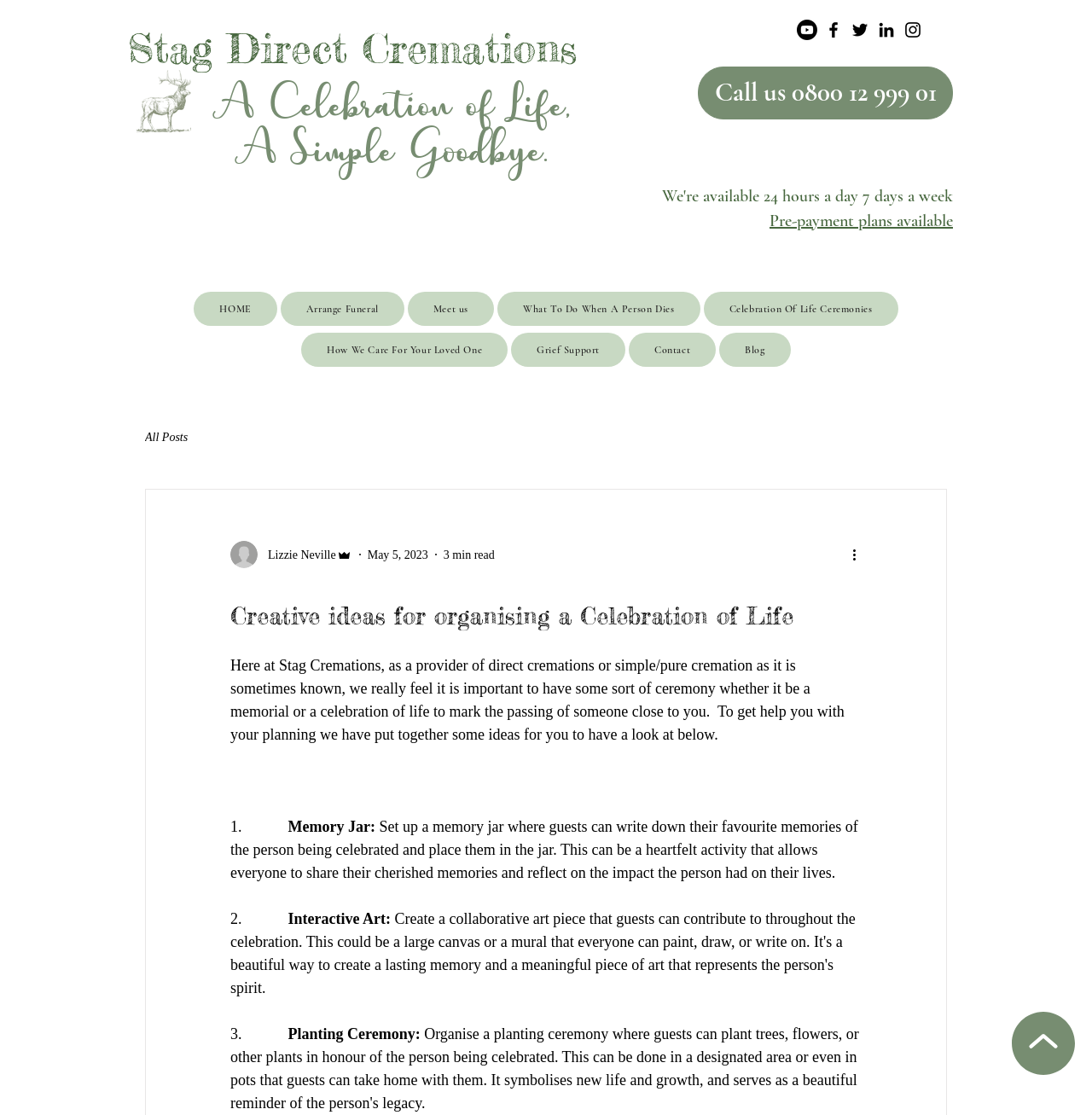Can you give a detailed response to the following question using the information from the image? What is the purpose of the memory jar activity?

The purpose of the memory jar activity can be found in the static text element that describes the activity. It states that the memory jar allows guests to write down their favourite memories of the person being celebrated and place them in the jar, allowing everyone to share their cherished memories and reflect on the impact the person had on their lives.